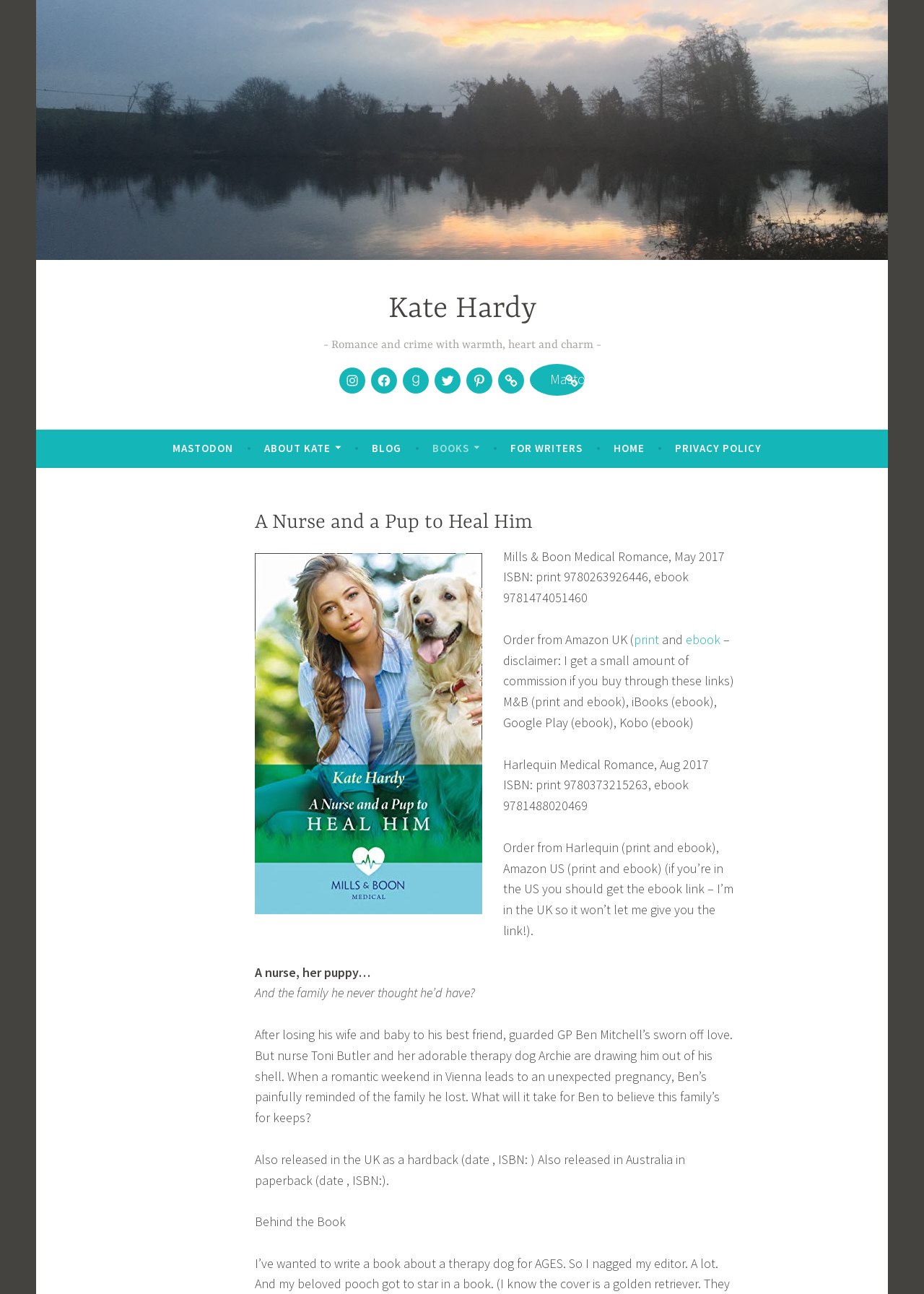What is the title of the book?
Analyze the screenshot and provide a detailed answer to the question.

The title of the book can be found in the heading element on the webpage, which is 'A Nurse and a Pup to Heal Him'.